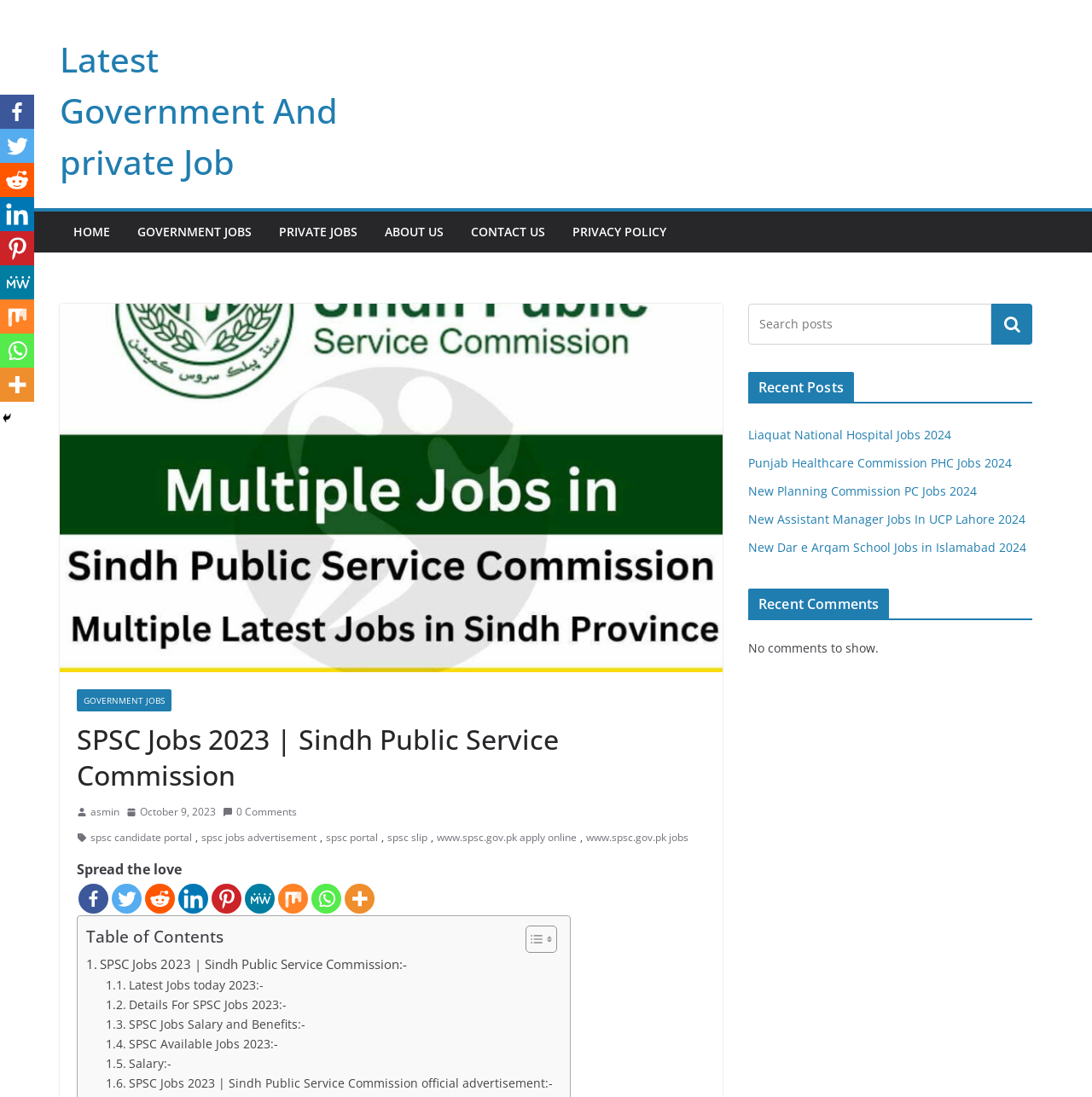Highlight the bounding box coordinates of the element you need to click to perform the following instruction: "View the latest government and private job."

[0.055, 0.033, 0.309, 0.169]